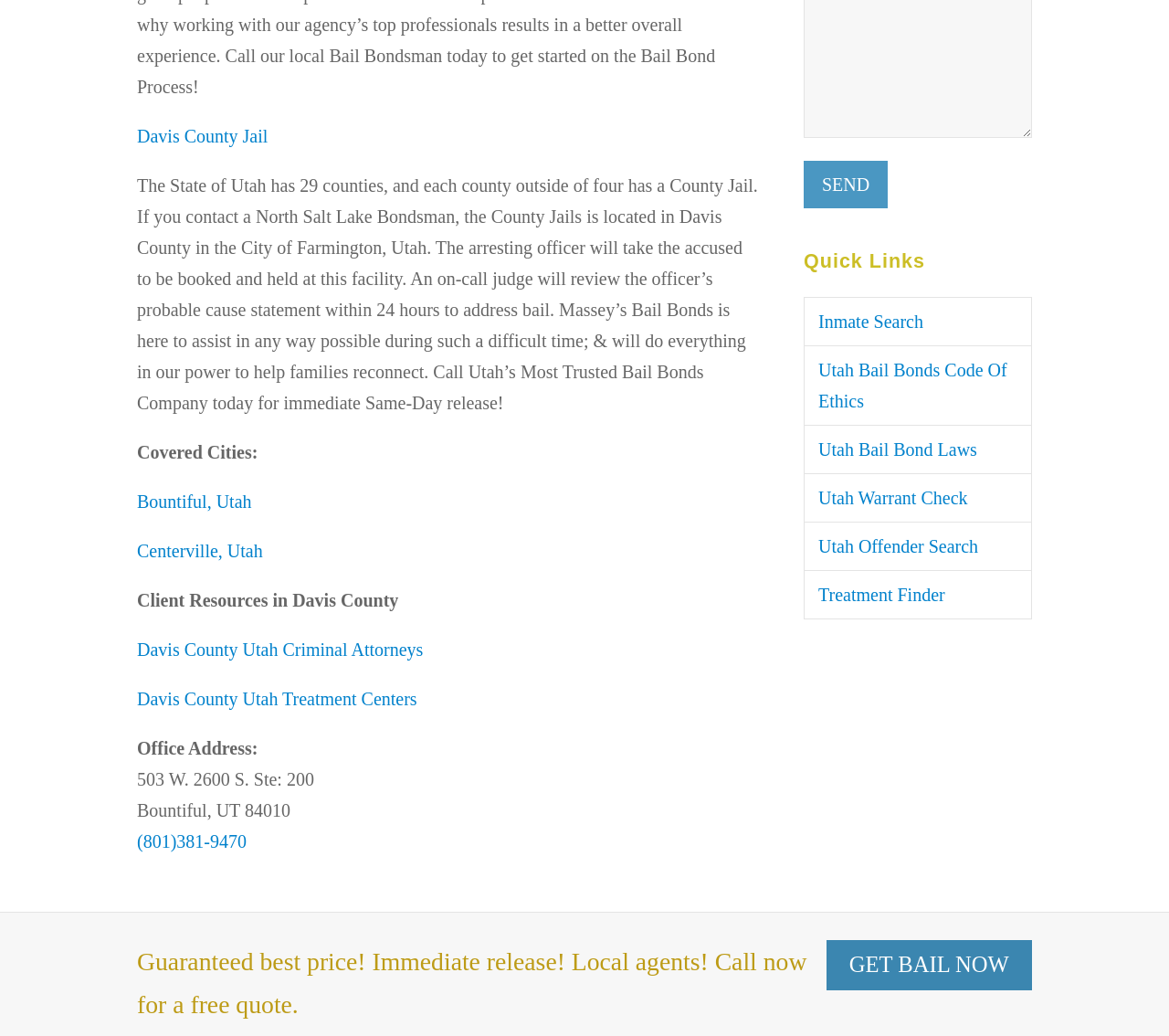What is the name of the jail mentioned?
Answer with a single word or phrase by referring to the visual content.

Davis County Jail